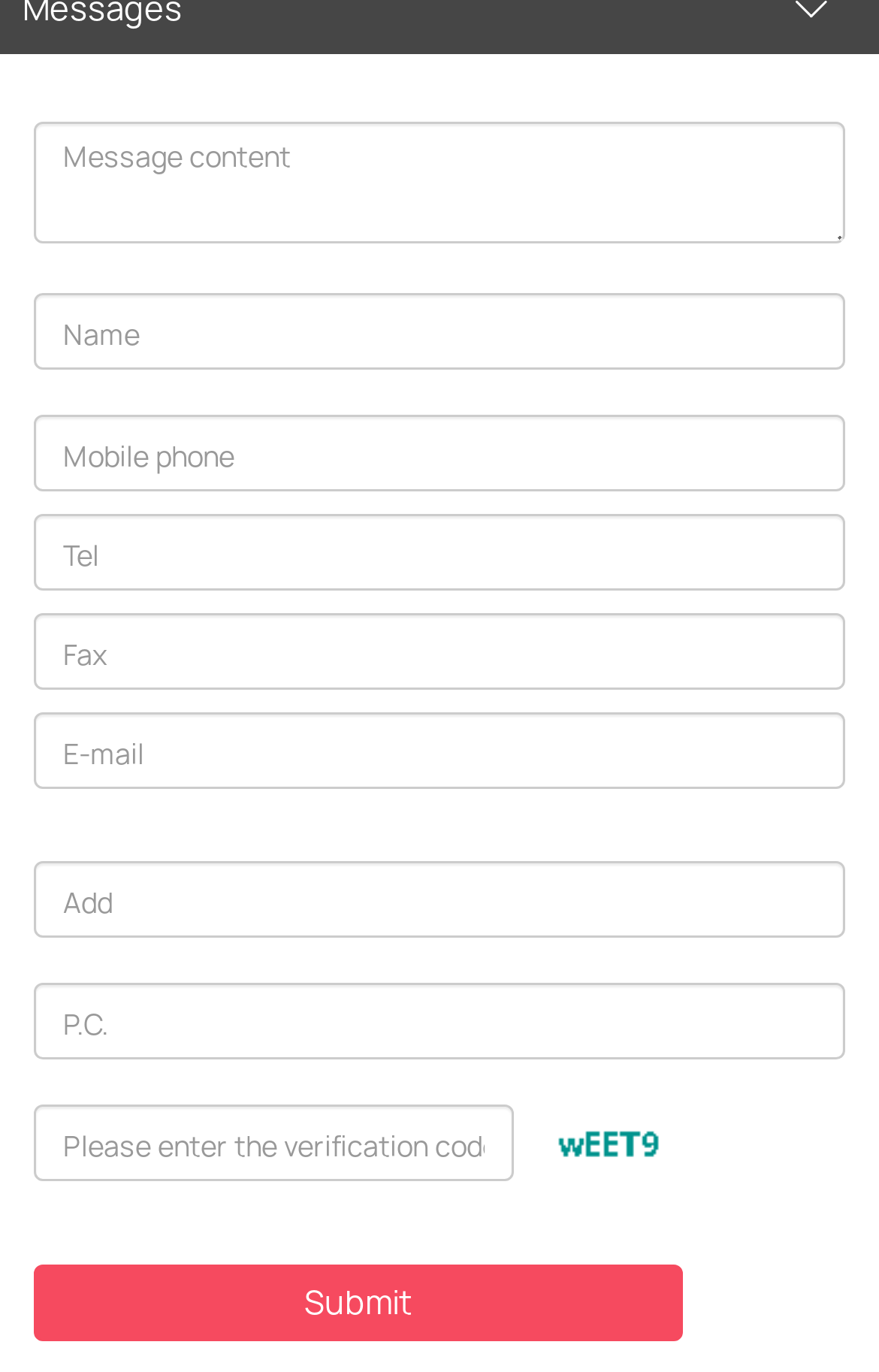Please determine the bounding box coordinates of the clickable area required to carry out the following instruction: "Upload your file". The coordinates must be four float numbers between 0 and 1, represented as [left, top, right, bottom].

[0.585, 0.805, 0.803, 0.864]